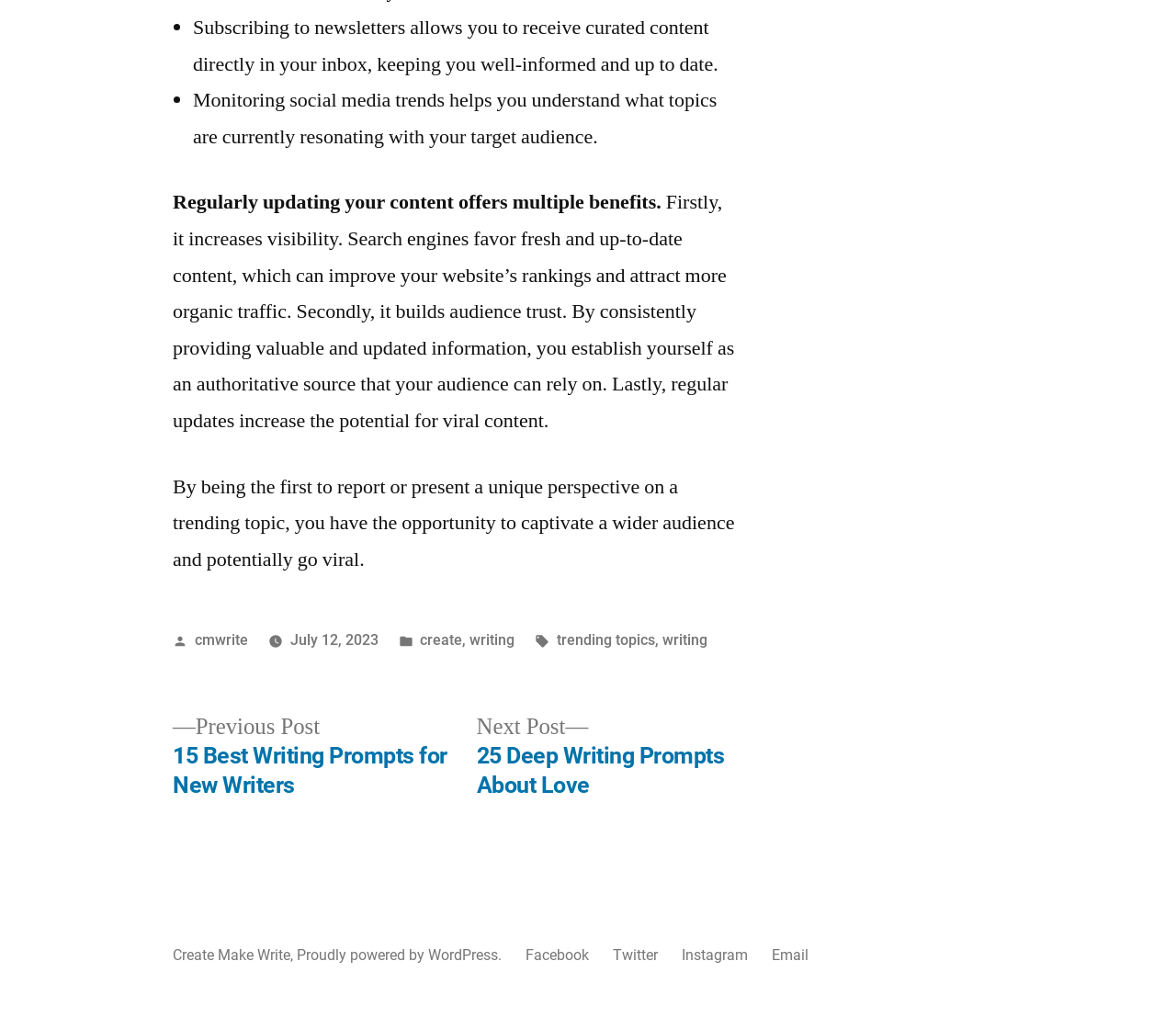Can you pinpoint the bounding box coordinates for the clickable element required for this instruction: "Click on the 'cmwrite' link"? The coordinates should be four float numbers between 0 and 1, i.e., [left, top, right, bottom].

[0.165, 0.614, 0.211, 0.631]